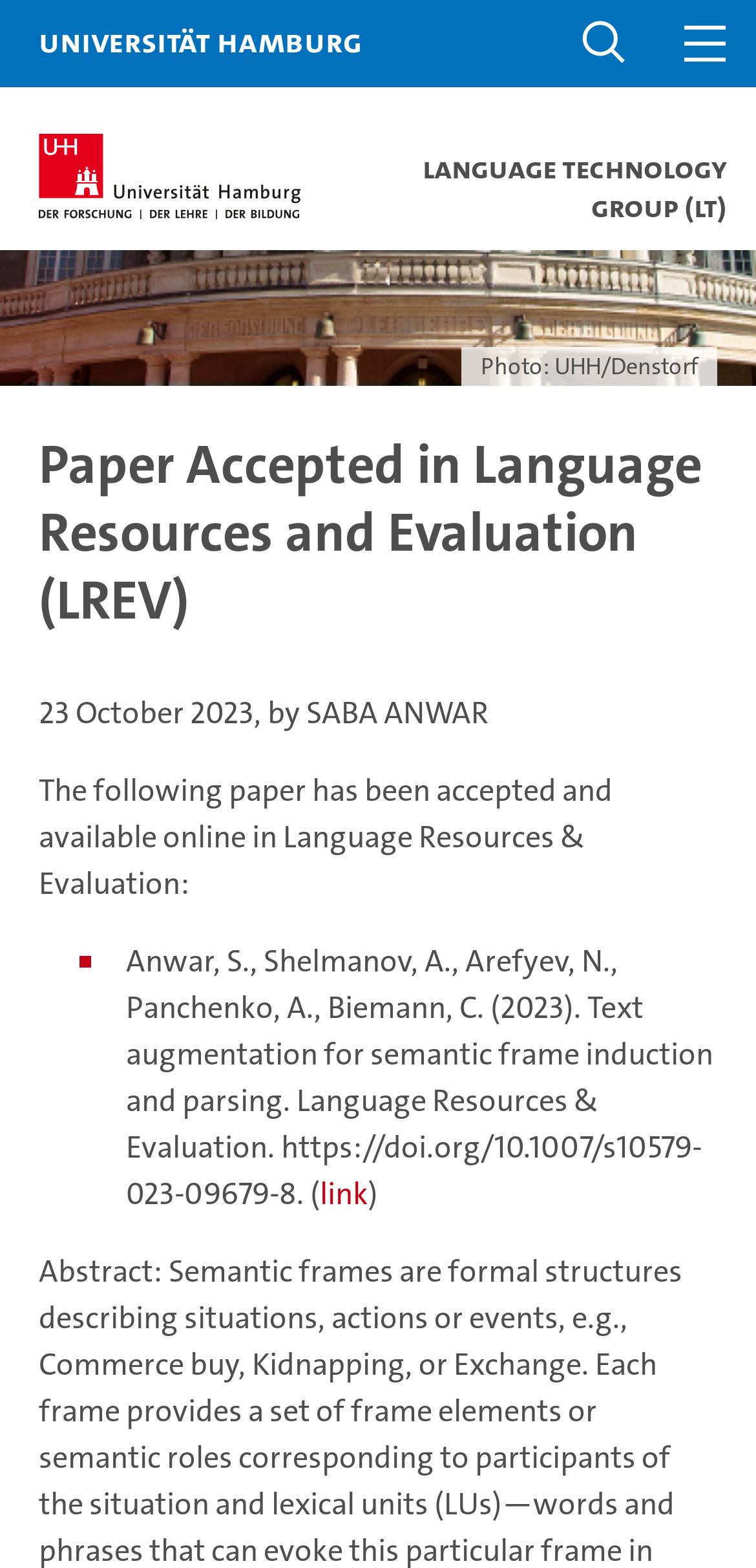Find the headline of the webpage and generate its text content.

Paper Accepted in Language Resources and Evaluation (LREV)